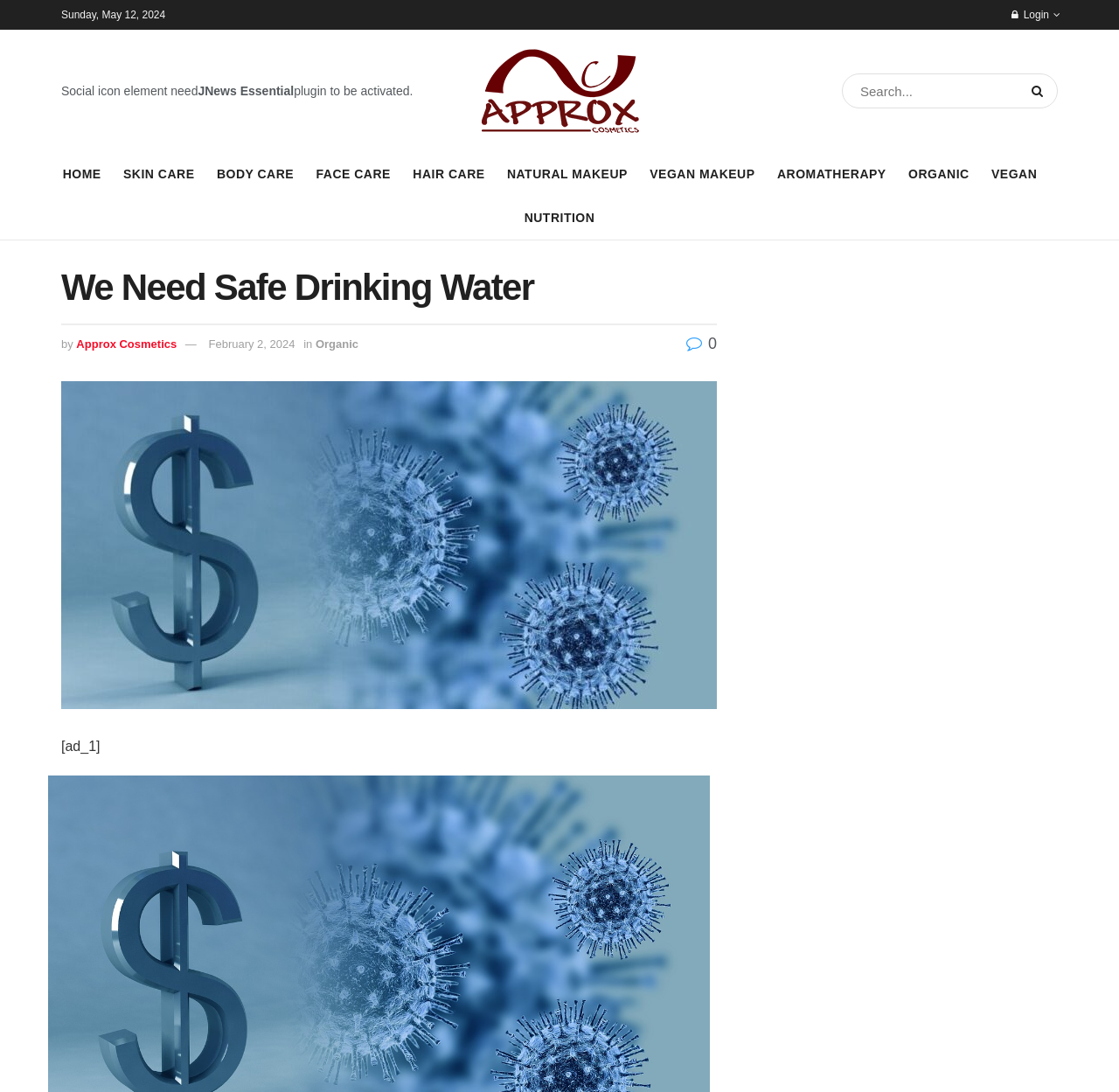Please specify the bounding box coordinates of the clickable region to carry out the following instruction: "Click the login button". The coordinates should be four float numbers between 0 and 1, in the format [left, top, right, bottom].

[0.904, 0.0, 0.938, 0.027]